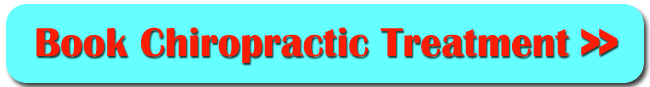What is the purpose of the button?
Using the visual information, respond with a single word or phrase.

To schedule appointments